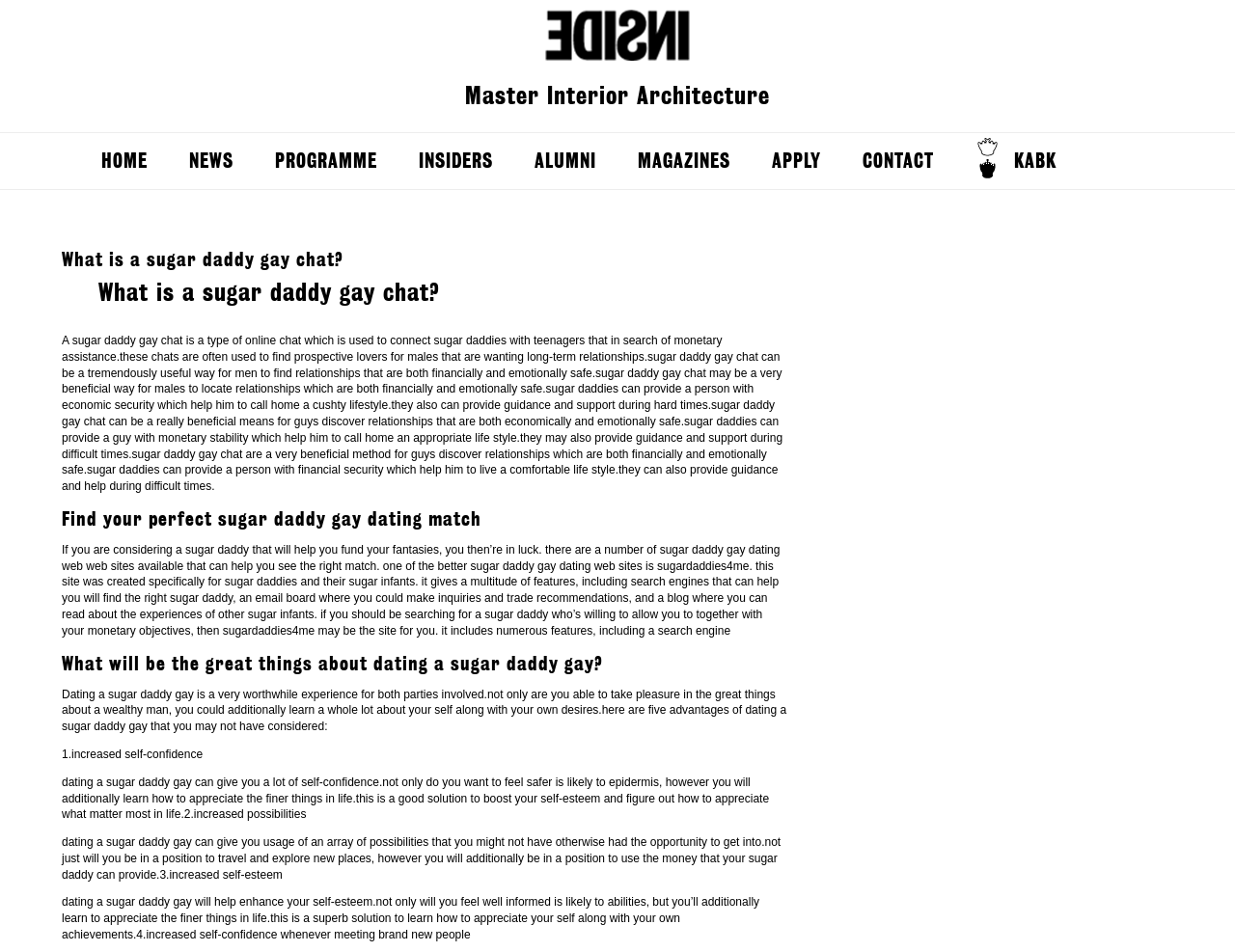What is the name of the sugar daddy gay dating website mentioned?
Refer to the image and answer the question using a single word or phrase.

Sugardaddies4me